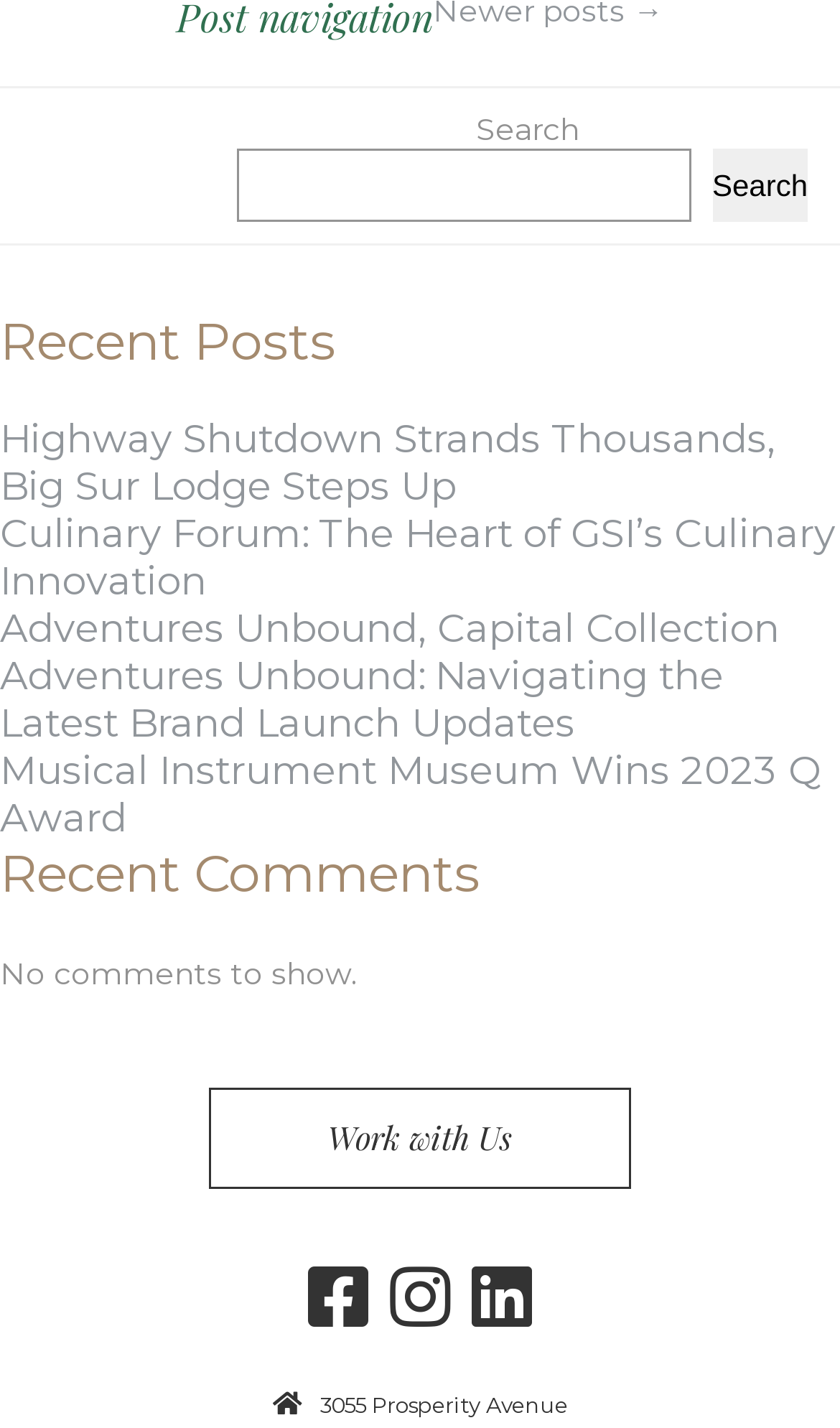Determine the bounding box for the HTML element described here: "Work with Us". The coordinates should be given as [left, top, right, bottom] with each number being a float between 0 and 1.

[0.249, 0.762, 0.751, 0.832]